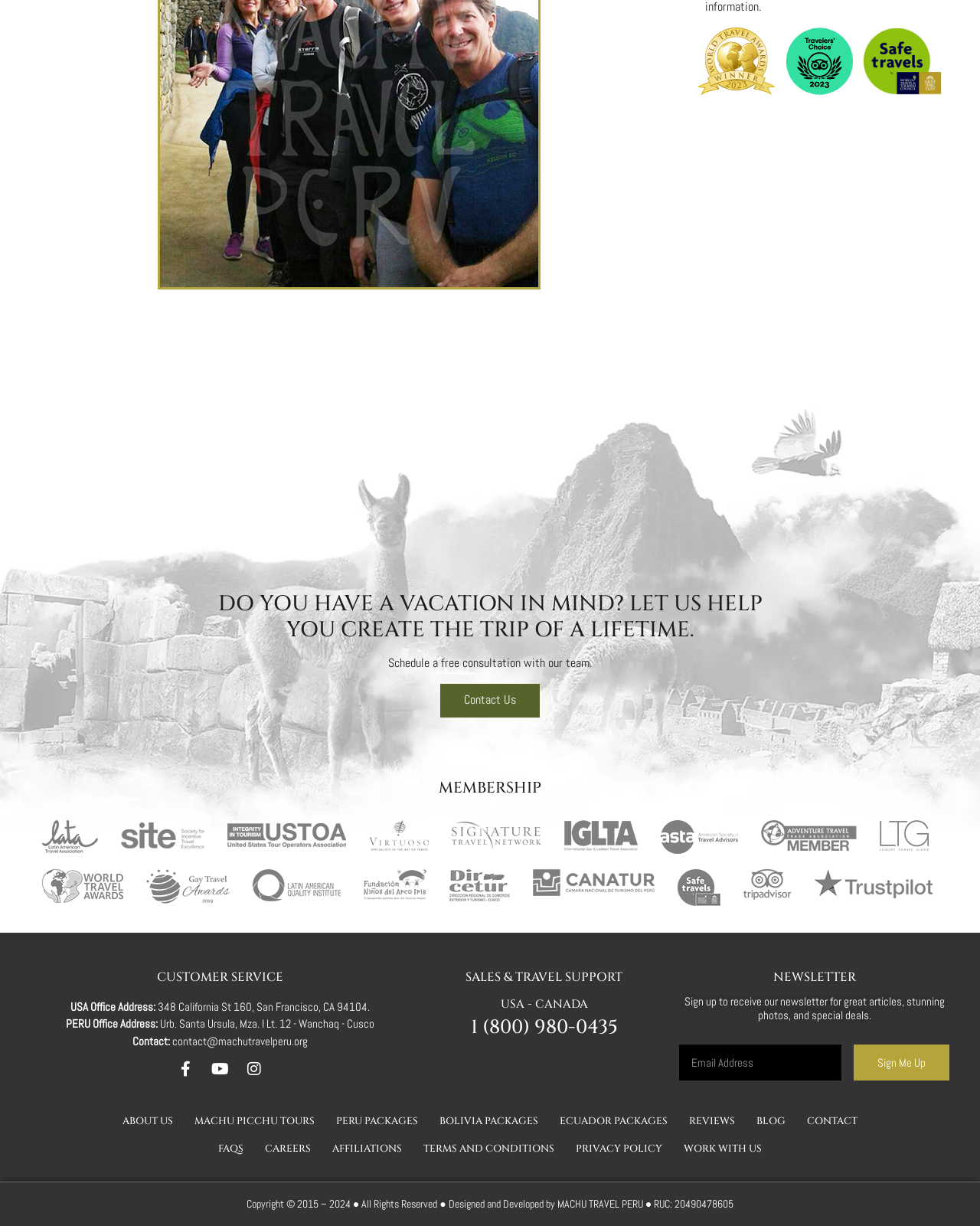From the screenshot, find the bounding box of the UI element matching this description: "Youtube". Supply the bounding box coordinates in the form [left, top, right, bottom], each a float between 0 and 1.

None